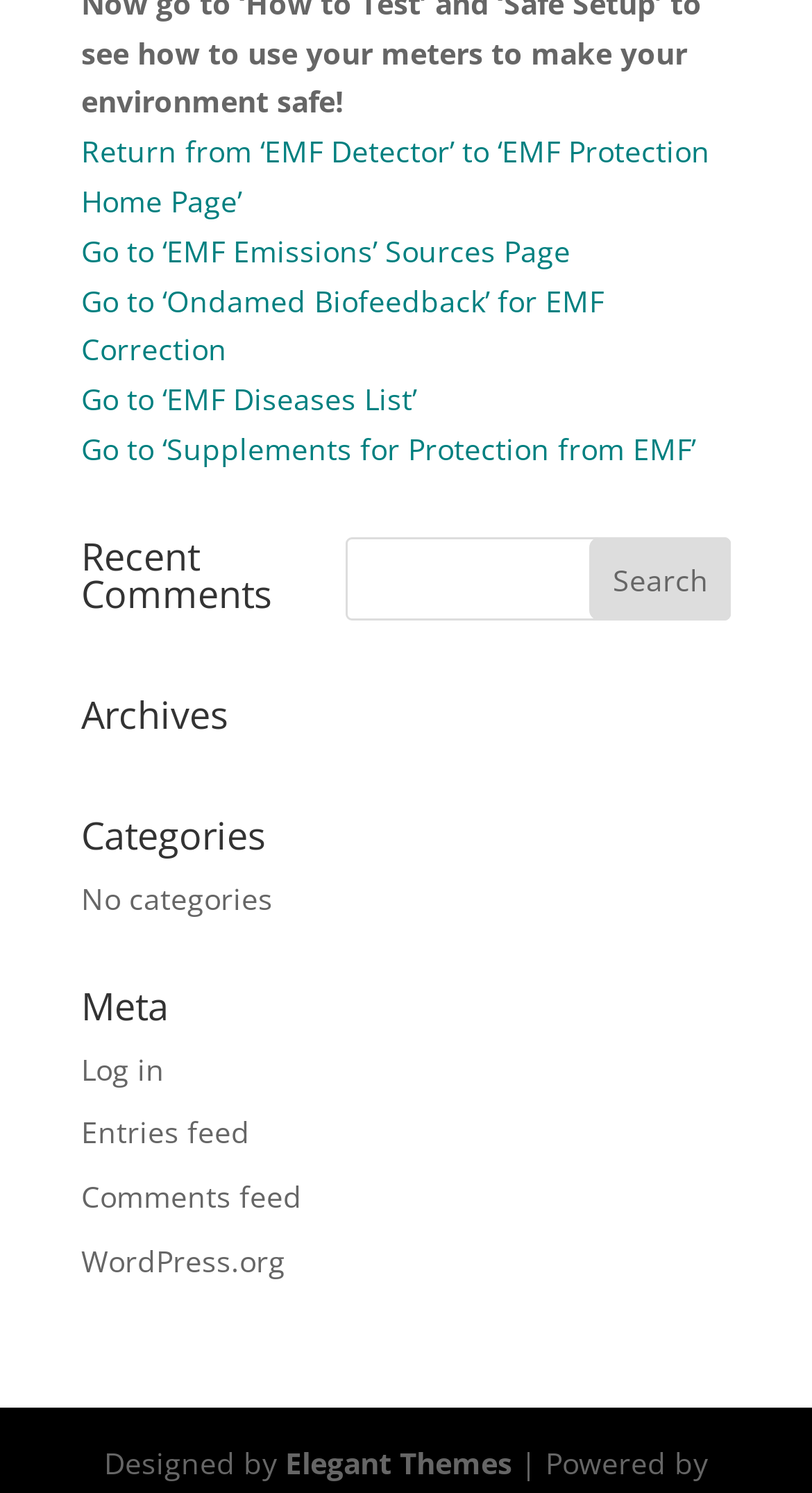How many links are in the top section?
Using the visual information, respond with a single word or phrase.

5